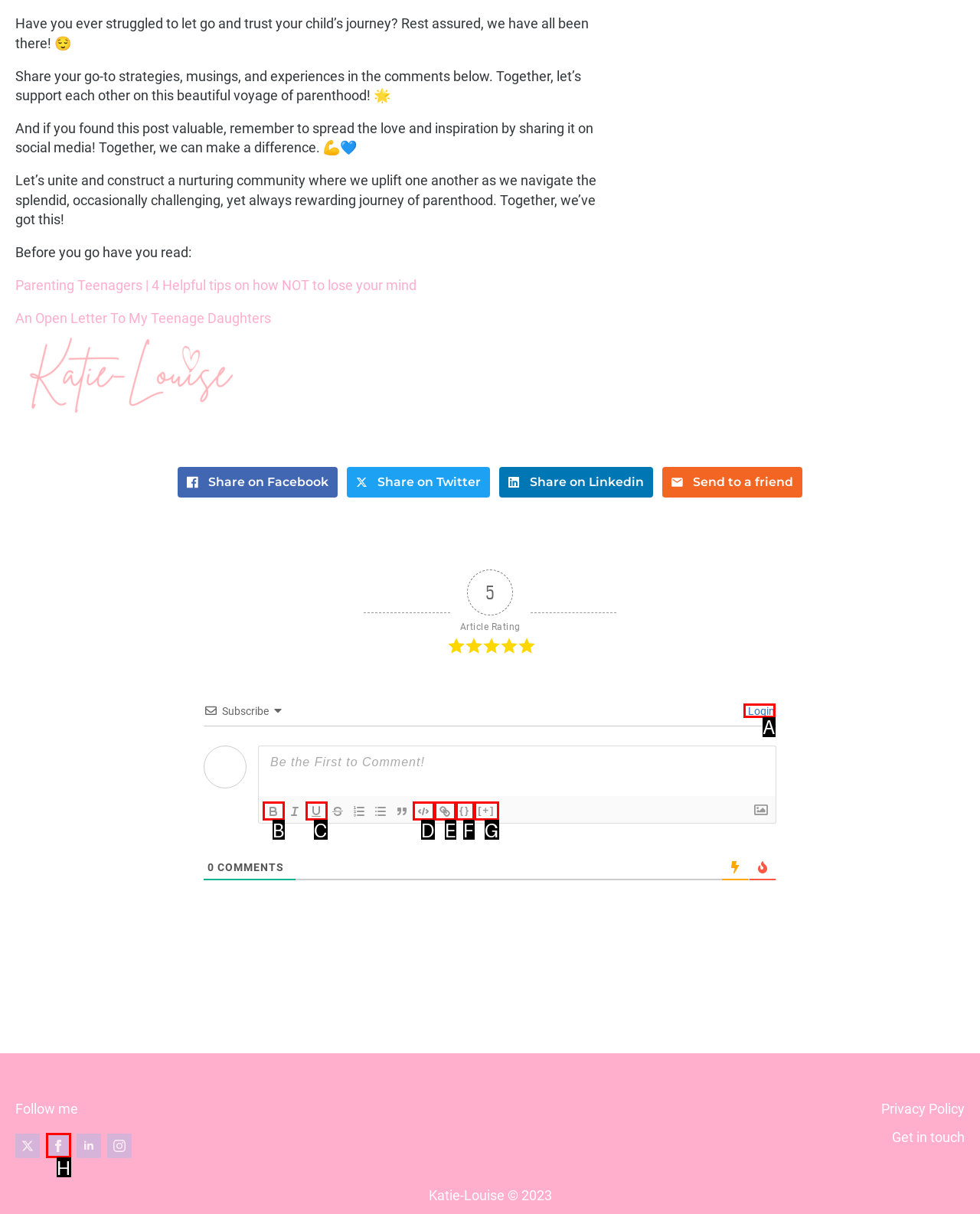Select the HTML element to finish the task: Login Reply with the letter of the correct option.

A